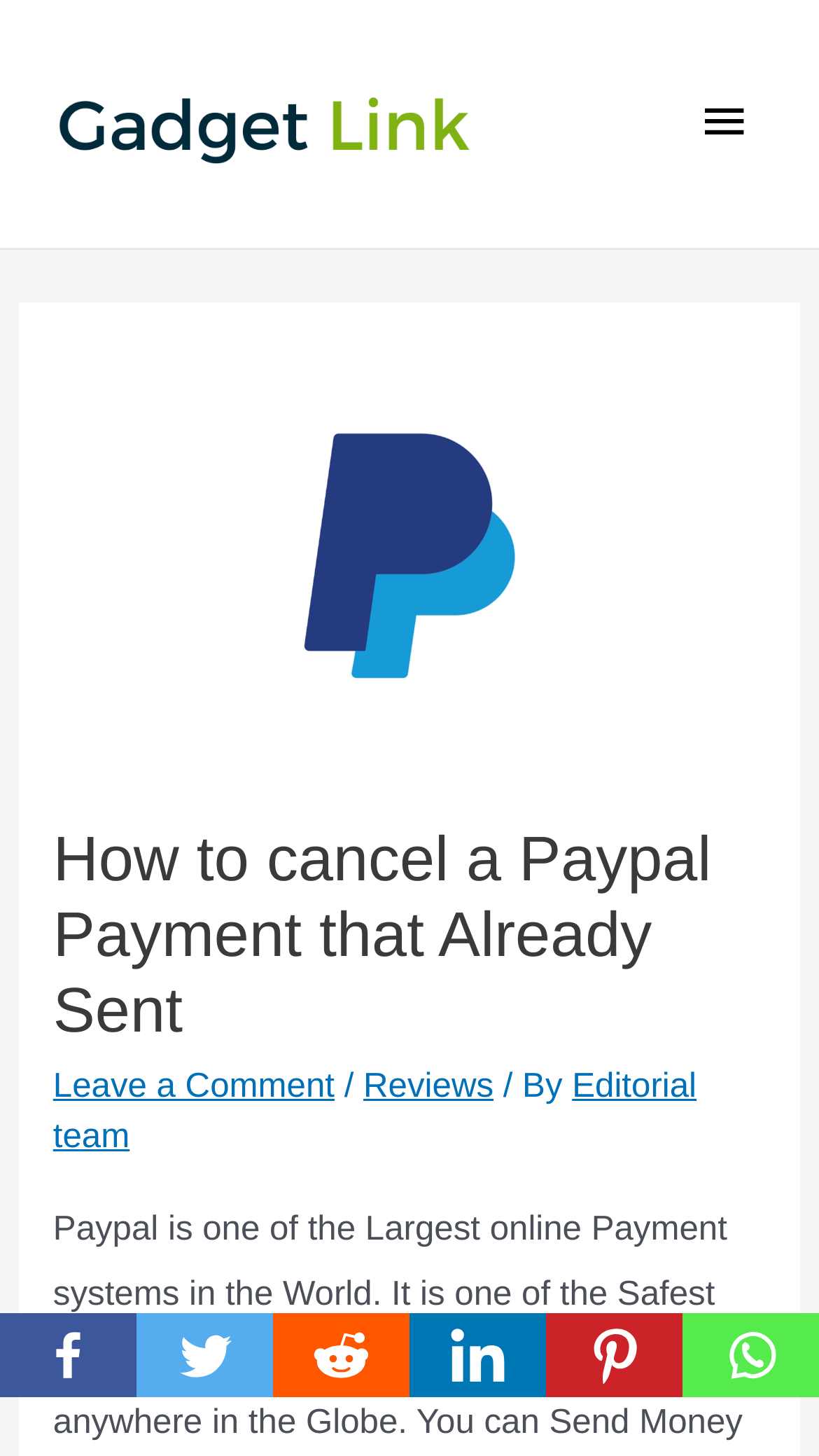Using a single word or phrase, answer the following question: 
What is the main topic of the article?

Canceling PayPal payments